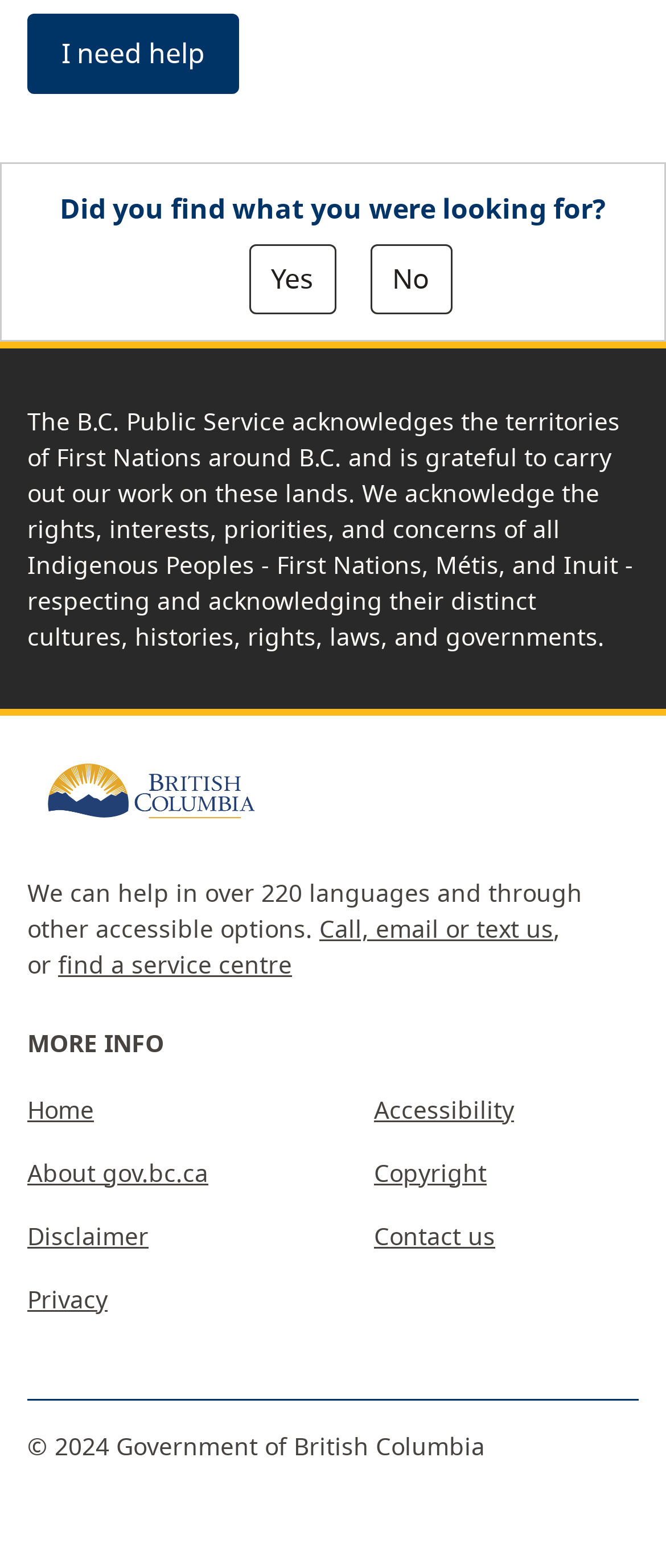Specify the bounding box coordinates of the area to click in order to follow the given instruction: "Click 'I need help'."

[0.041, 0.008, 0.359, 0.06]